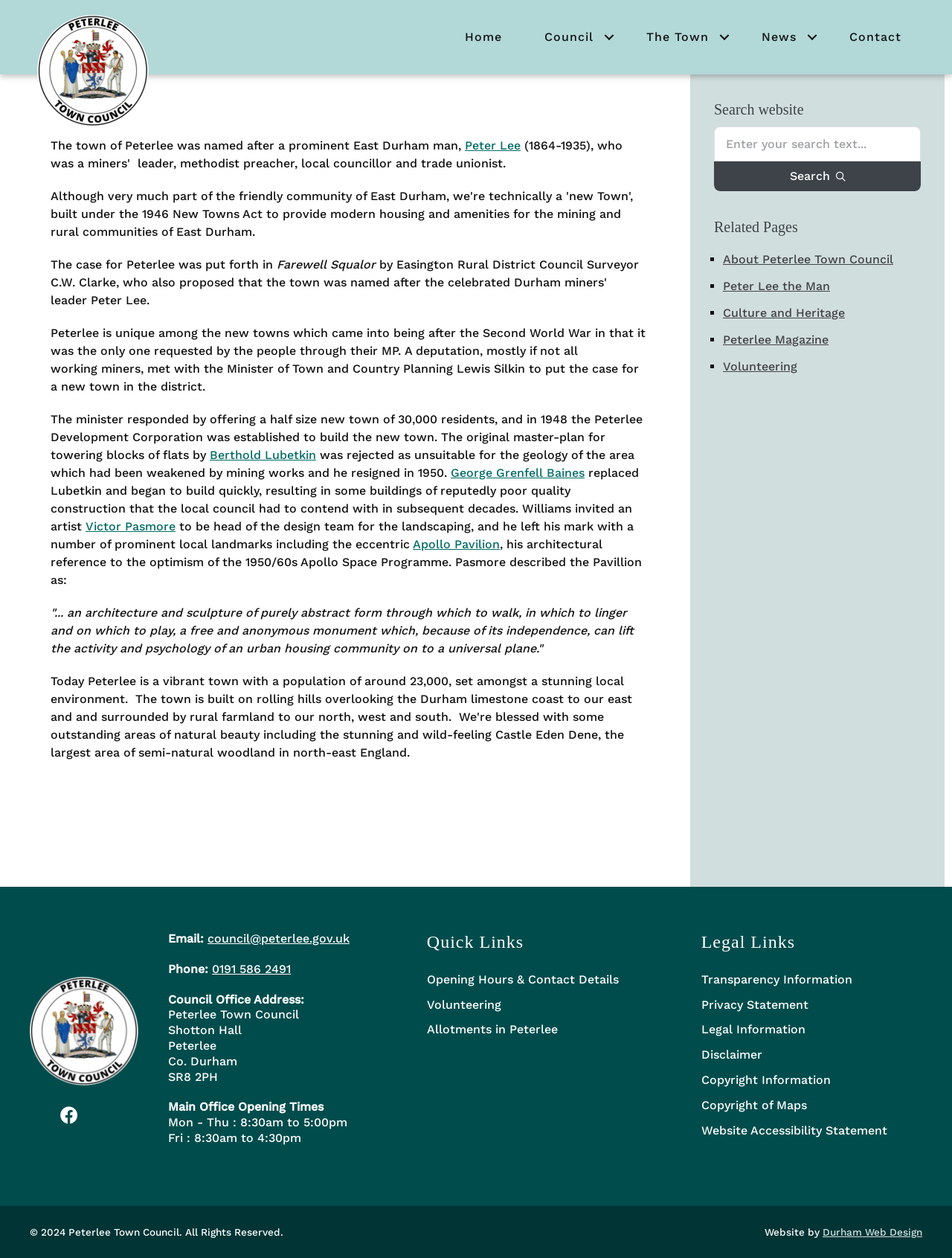Please look at the image and answer the question with a detailed explanation: What is the name of the town council?

The answer can be found in the main content section of the webpage, where it is mentioned that 'The town of Peterlee was named after a prominent East Durham man, Peter Lee...'. The town council's name is also mentioned in the contact information section at the bottom of the webpage.